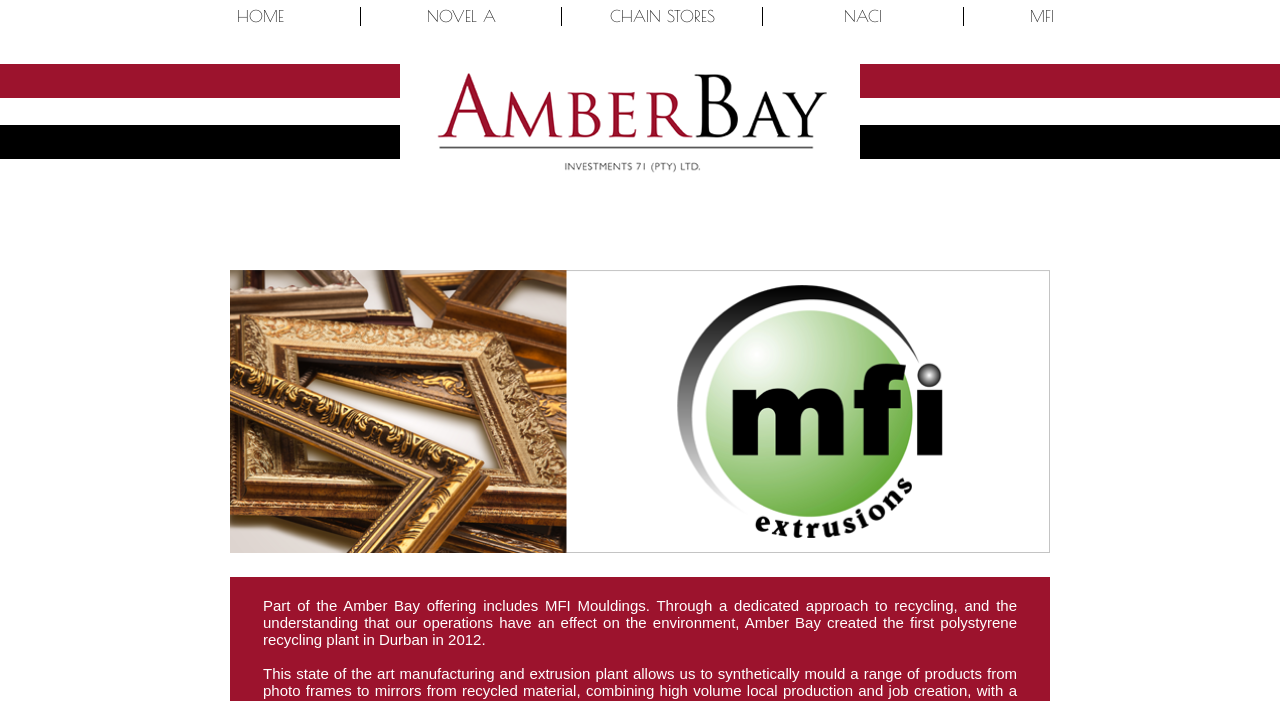Offer an extensive depiction of the webpage and its key elements.

The webpage is titled "AmberBay Investments" and features a horizontal menubar at the top, spanning about 75% of the page width. The menubar contains five menu items: "HOME", "NOVEL A", "CHAIN STORES", "NACI", and "MFI", arranged from left to right. Each menu item has a corresponding link below it, with the link text identical to the menu item text. The menu items and links are evenly spaced, with the first menu item "HOME" starting from about 12.5% of the page width from the left edge, and the last menu item "MFI" ending at about 87.5% of the page width from the left edge.